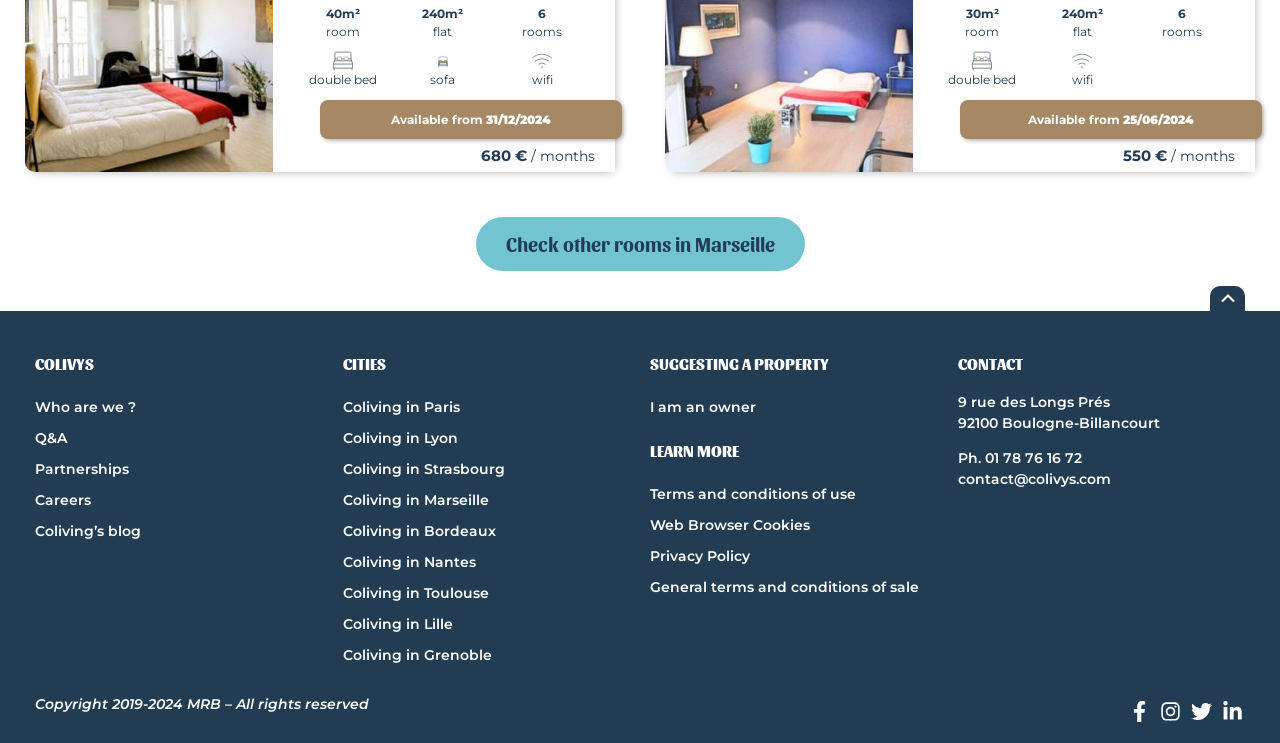What is the name of the company?
Your answer should be a single word or phrase derived from the screenshot.

COLIVYS